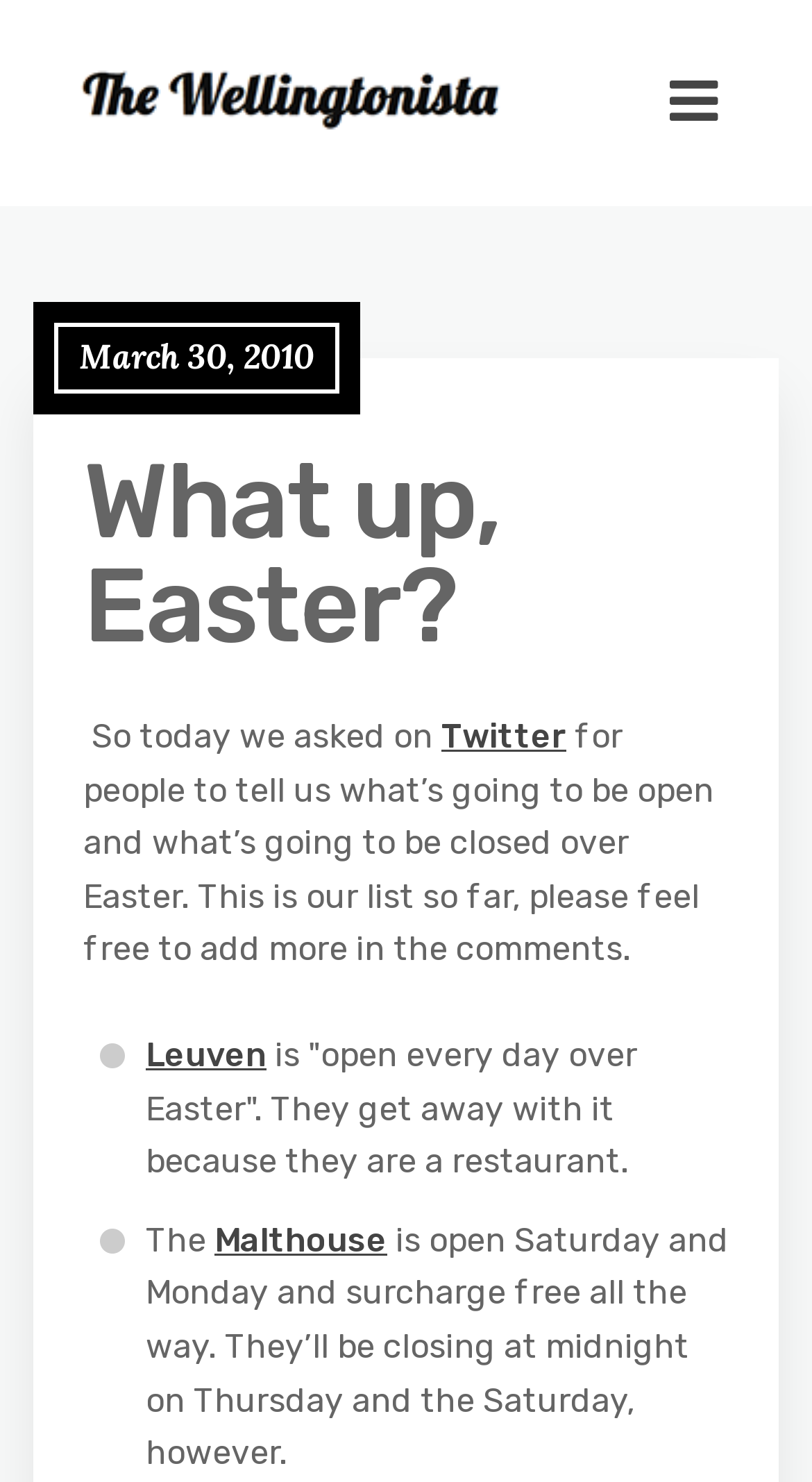Please determine the main heading text of this webpage.

What up, Easter?